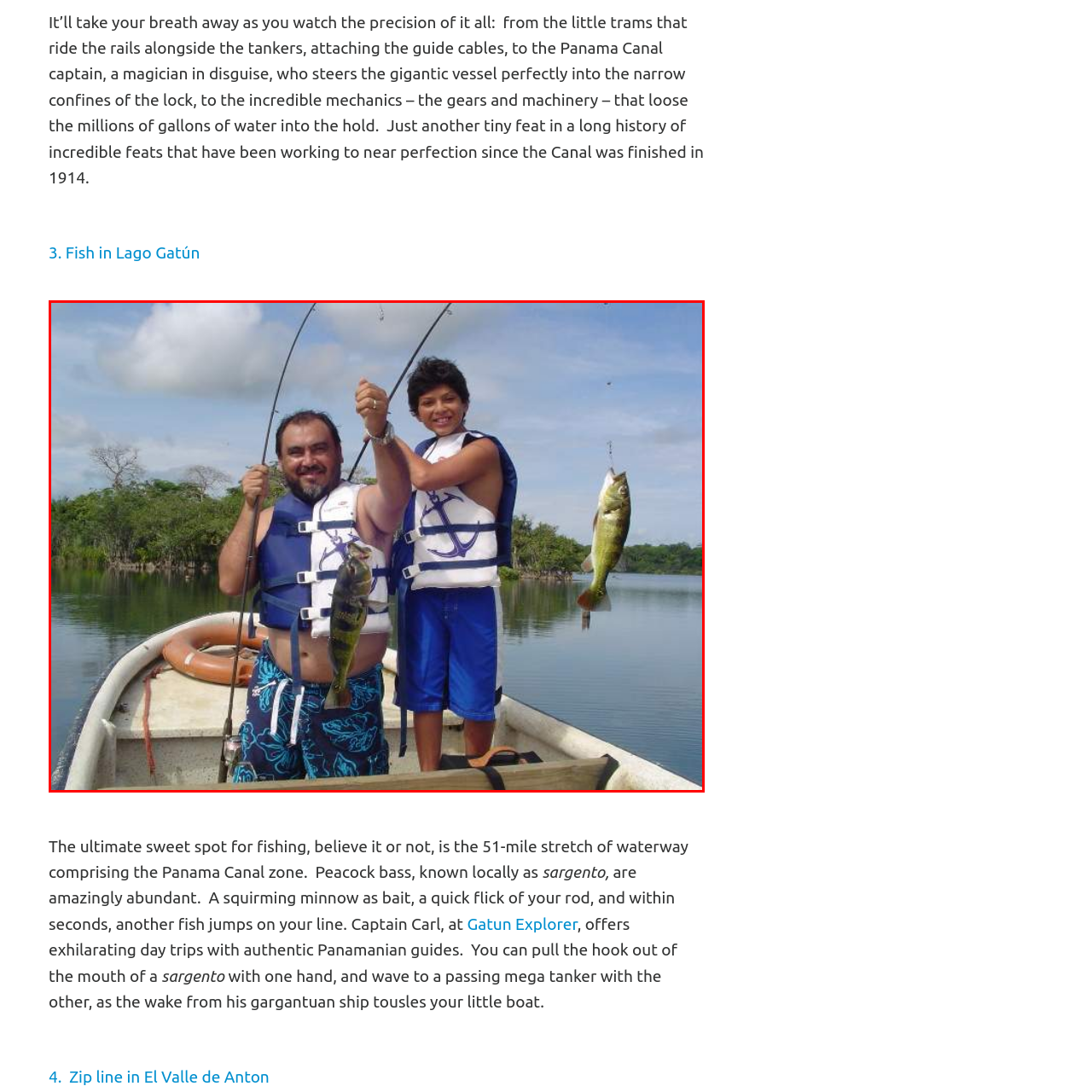Generate a comprehensive caption for the image section marked by the red box.

In this vibrant scene set on a peaceful waterway, a smiling man and a young boy proudly display their latest catch while fishing in the Panama Canal zone. Both are equipped with fishing rods, and they wear life jackets for safety. The man, with a thick beard and a joyful expression, holds a sizable peacock bass, while the boy, grinning with excitement, showcases another fish on his line. Their boat gently floats on the calm water, surrounded by lush greenery, and a tire can be seen tied at the back, hinting at a fun-filled day of fishing. This image captures the essence of a joyful outdoor adventure, celebrating the rich fishing opportunities in the area, known for its abundant wildlife and scenic beauty.